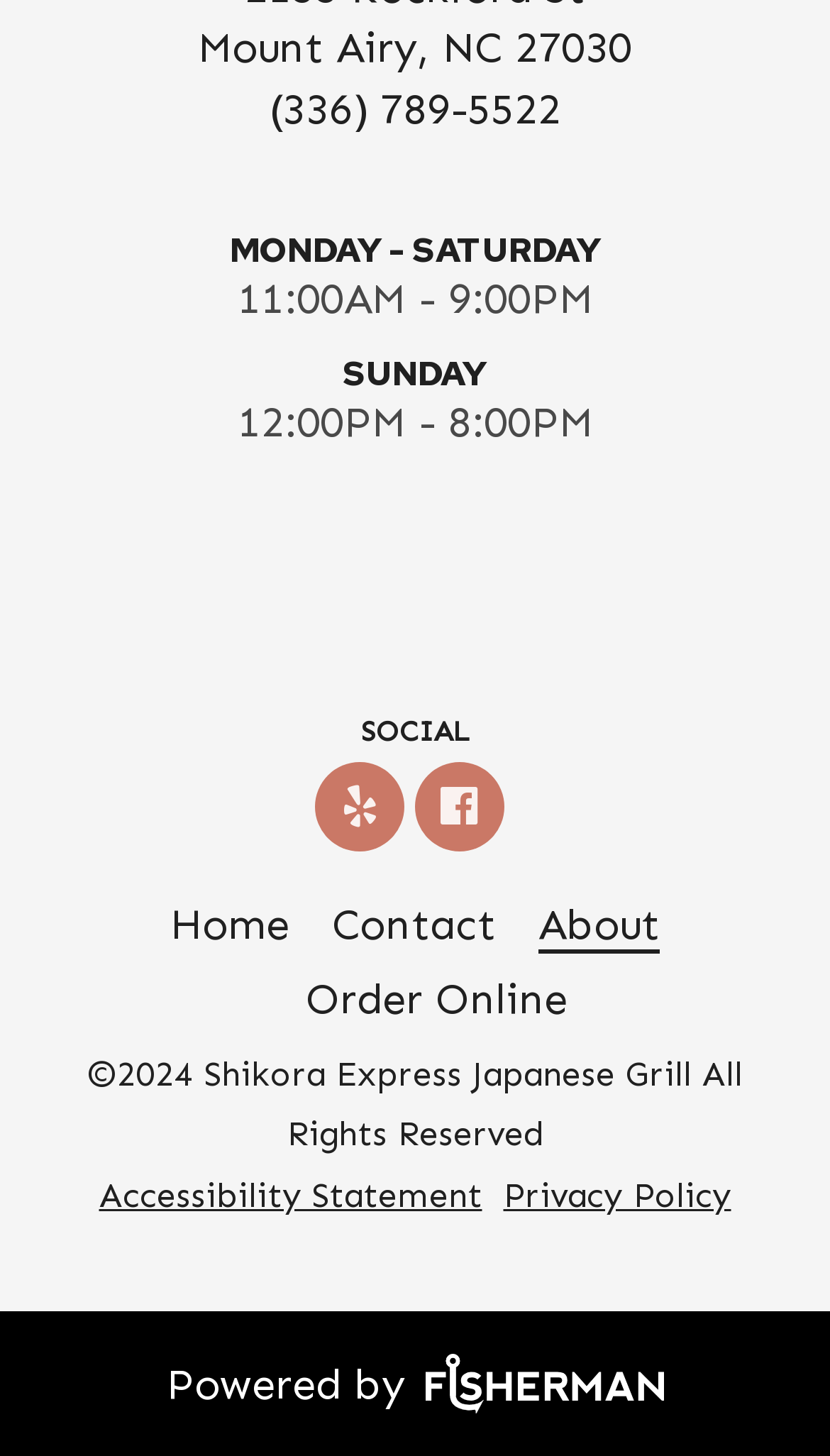Specify the bounding box coordinates of the area that needs to be clicked to achieve the following instruction: "Call the restaurant".

[0.324, 0.057, 0.676, 0.092]